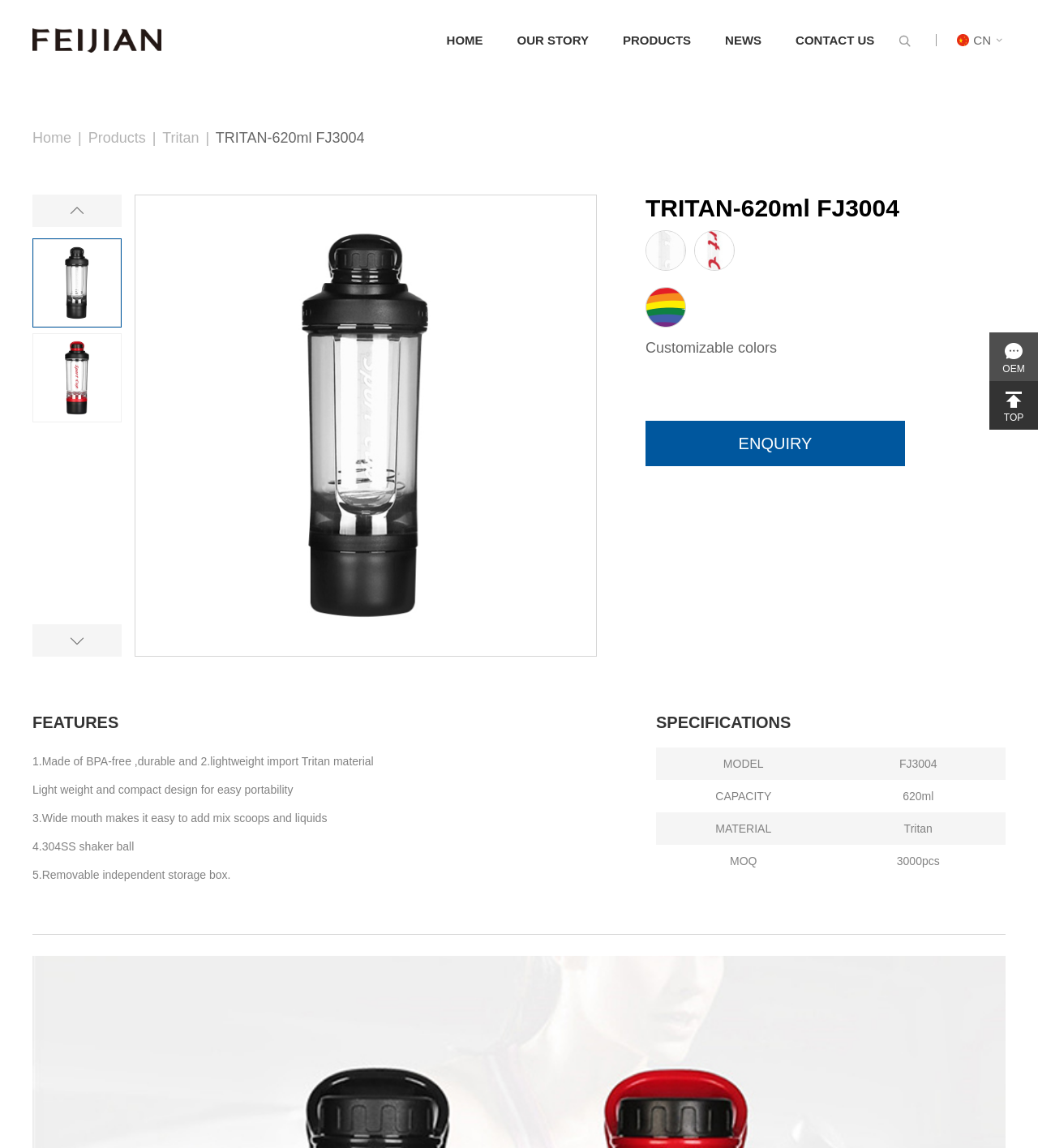Give the bounding box coordinates for the element described by: "Home".

[0.43, 0.021, 0.465, 0.049]